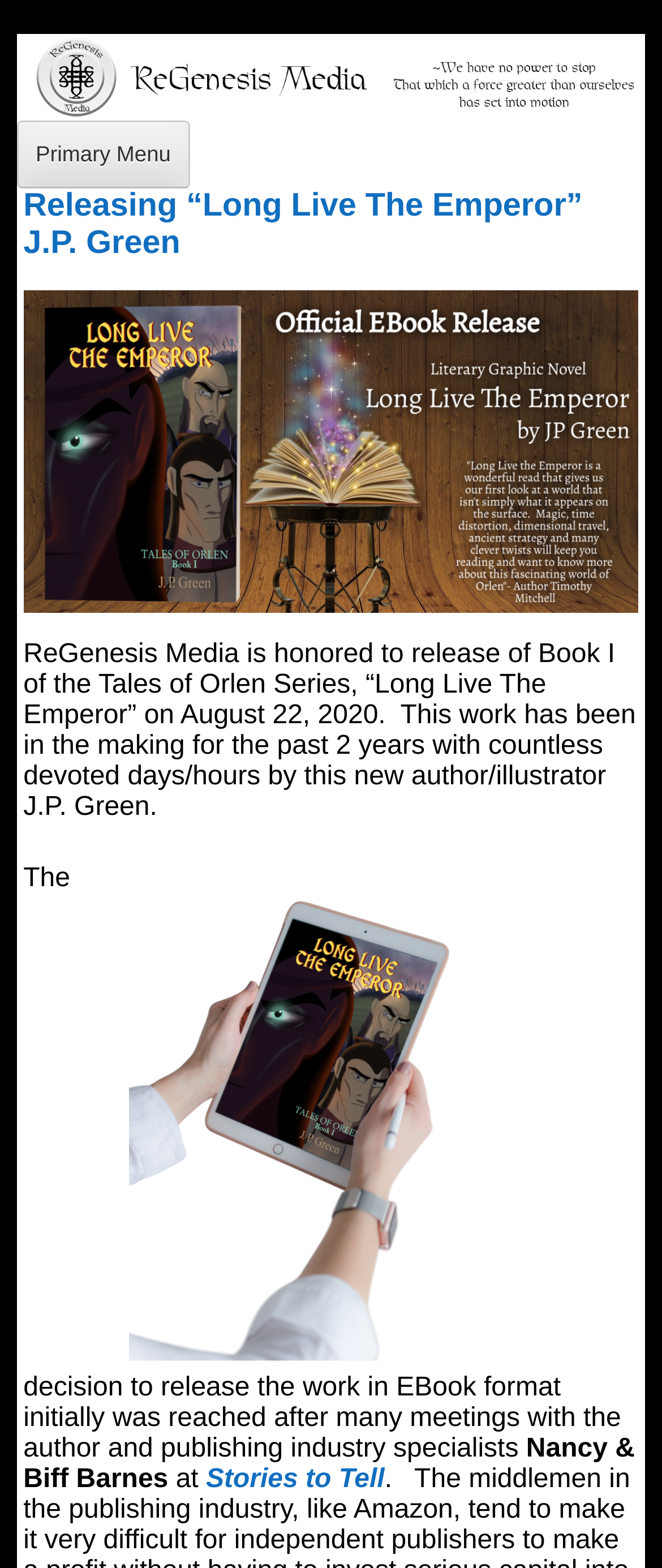Using the format (top-left x, top-left y, bottom-right x, bottom-right y), provide the bounding box coordinates for the described UI element. All values should be floating point numbers between 0 and 1: Primary Menu

[0.025, 0.077, 0.287, 0.12]